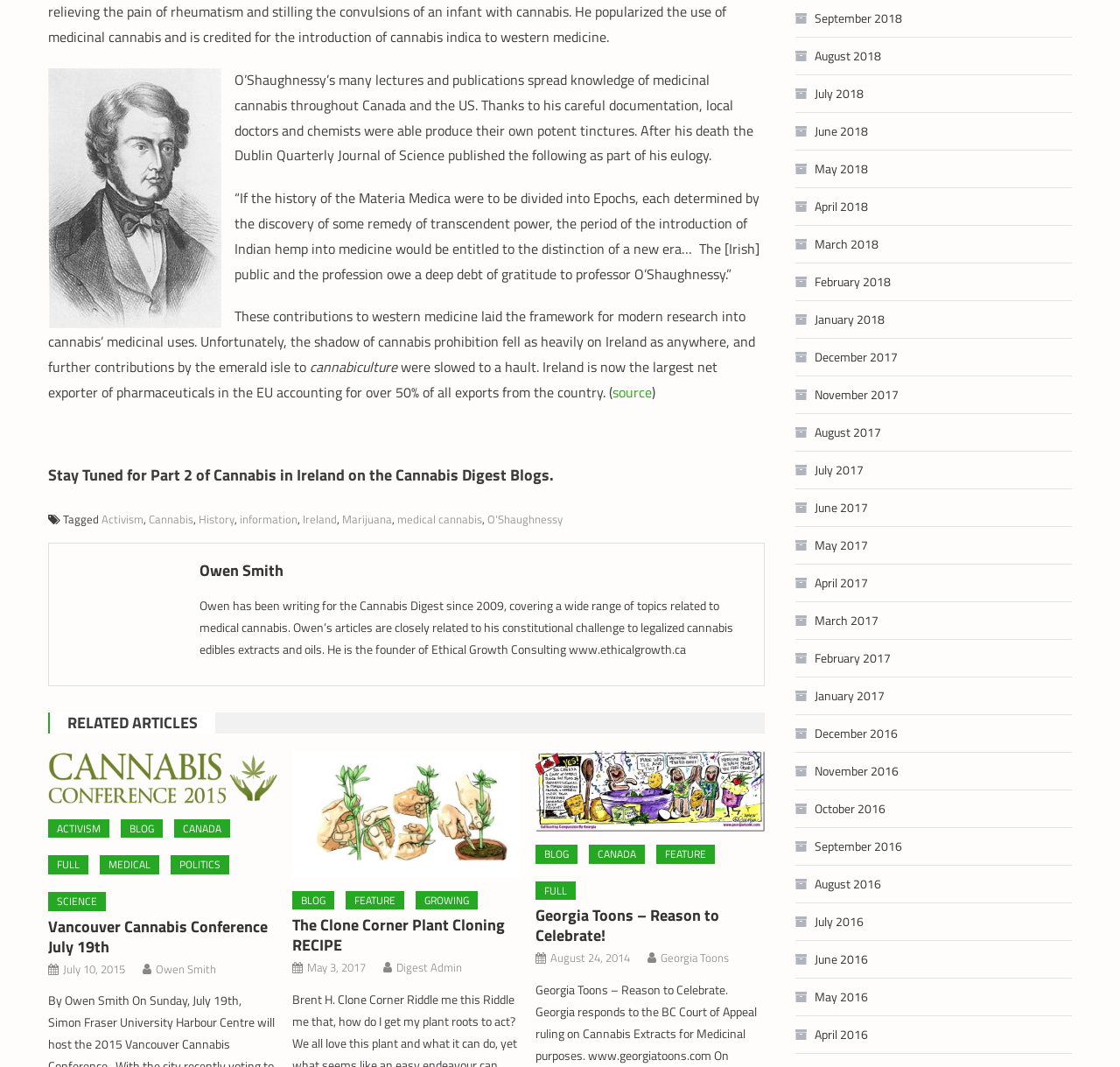Determine the bounding box for the described UI element: "Full".

[0.478, 0.826, 0.514, 0.844]